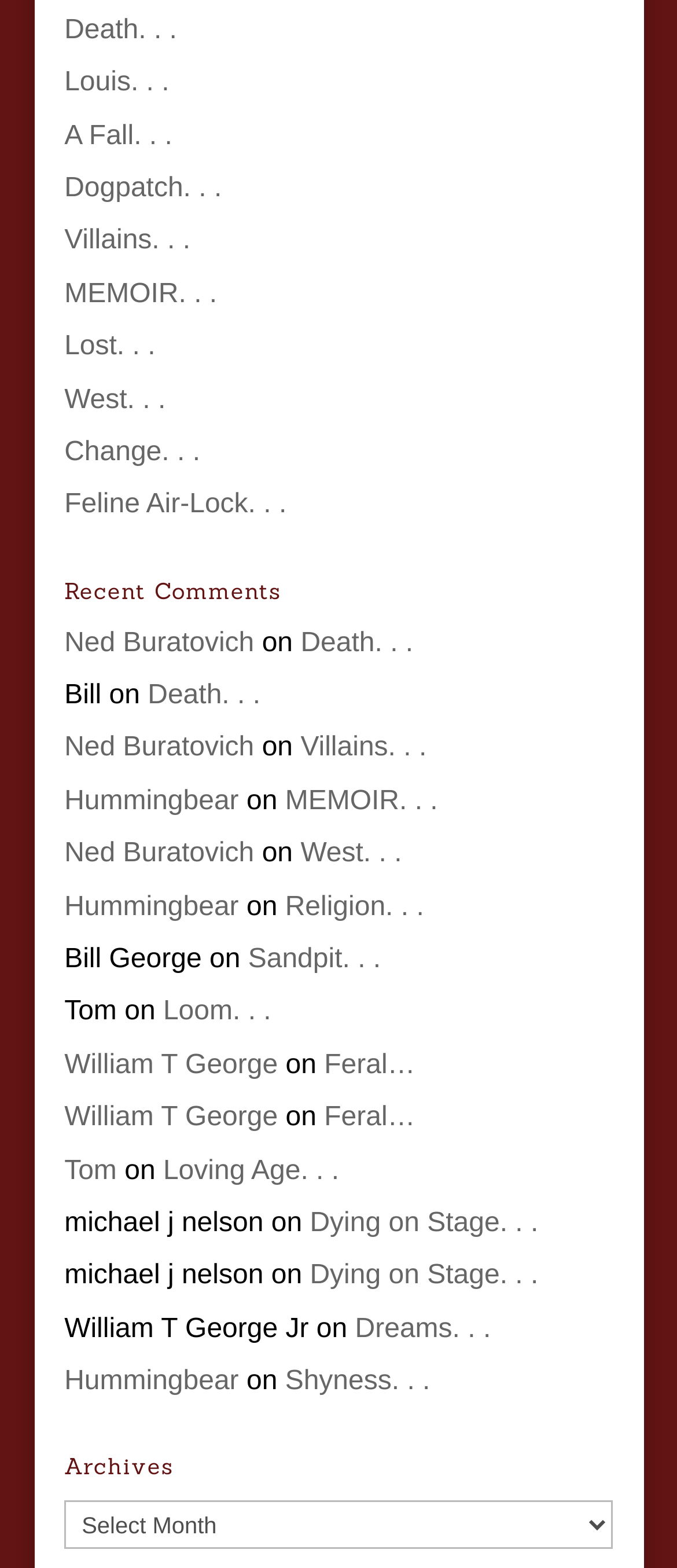What is the purpose of the combobox element?
Based on the image, answer the question with as much detail as possible.

The combobox element with the text 'Archives' is used to select and view archives, which is indicated by the presence of the 'Archives' heading element above it.